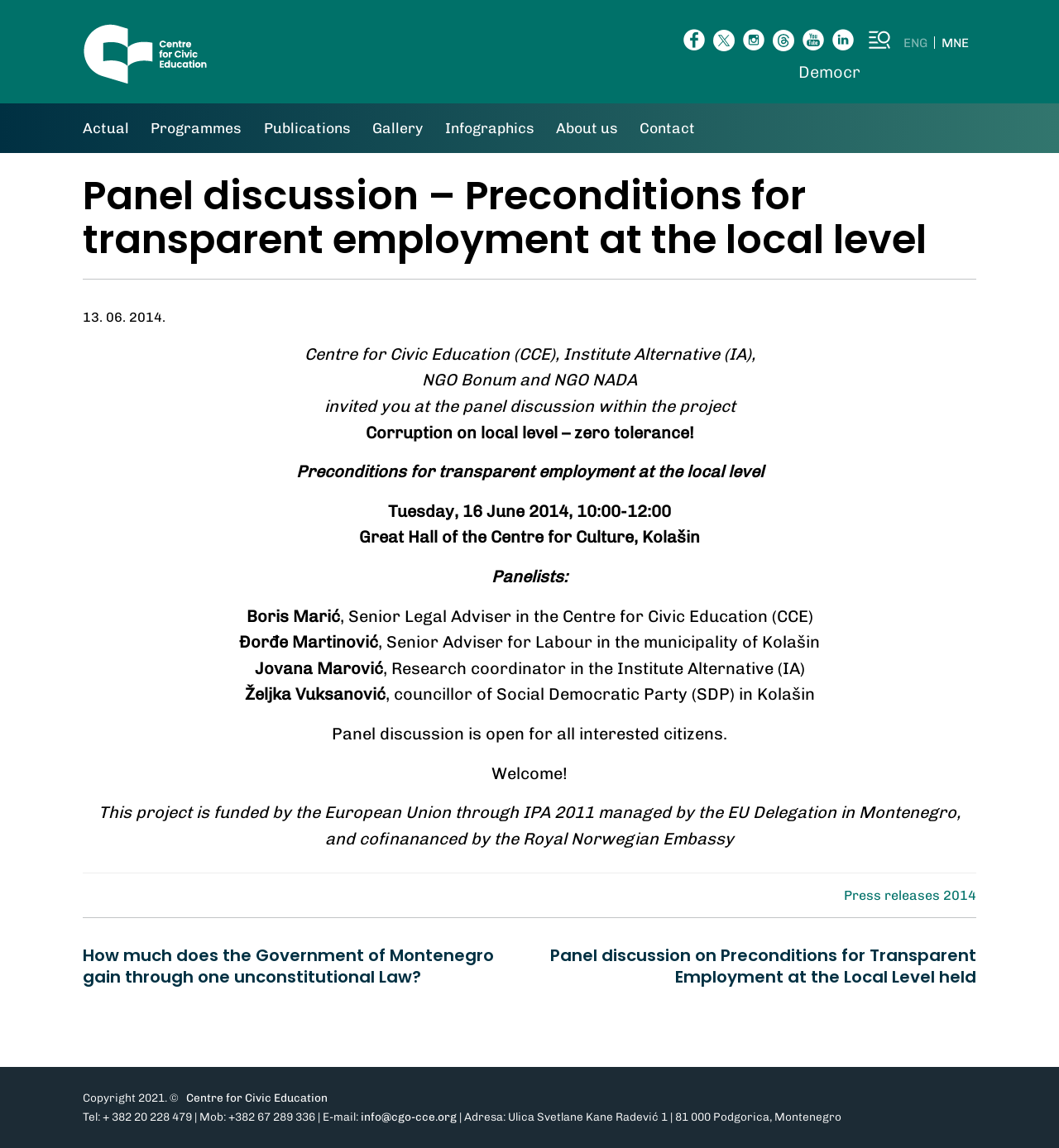Provide a one-word or one-phrase answer to the question:
Who is the Senior Legal Adviser in the Centre for Civic Education?

Boris Marić